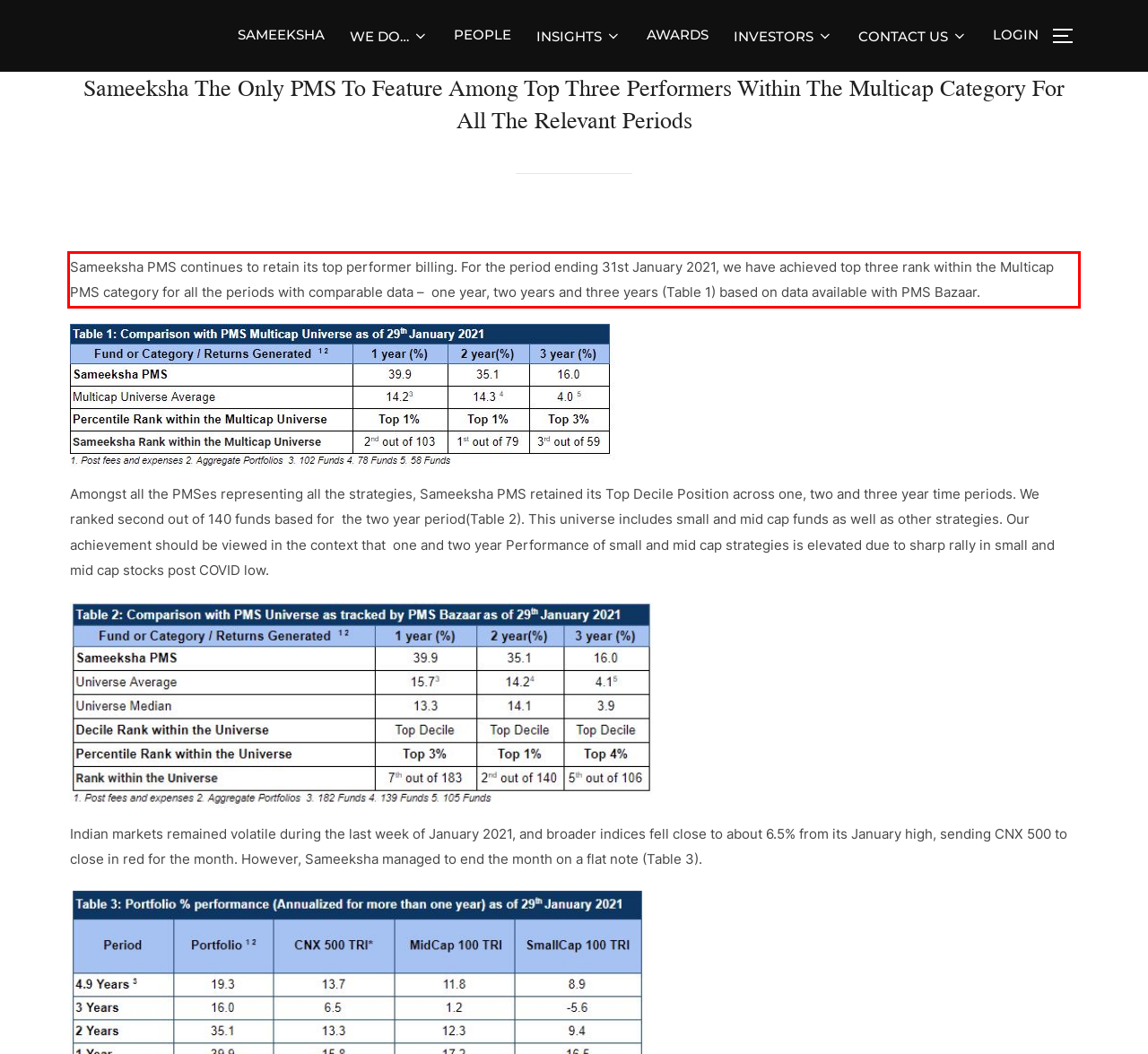You are given a screenshot with a red rectangle. Identify and extract the text within this red bounding box using OCR.

Sameeksha PMS continues to retain its top performer billing. For the period ending 31st January 2021, we have achieved top three rank within the Multicap PMS category for all the periods with comparable data – one year, two years and three years (Table 1) based on data available with PMS Bazaar.